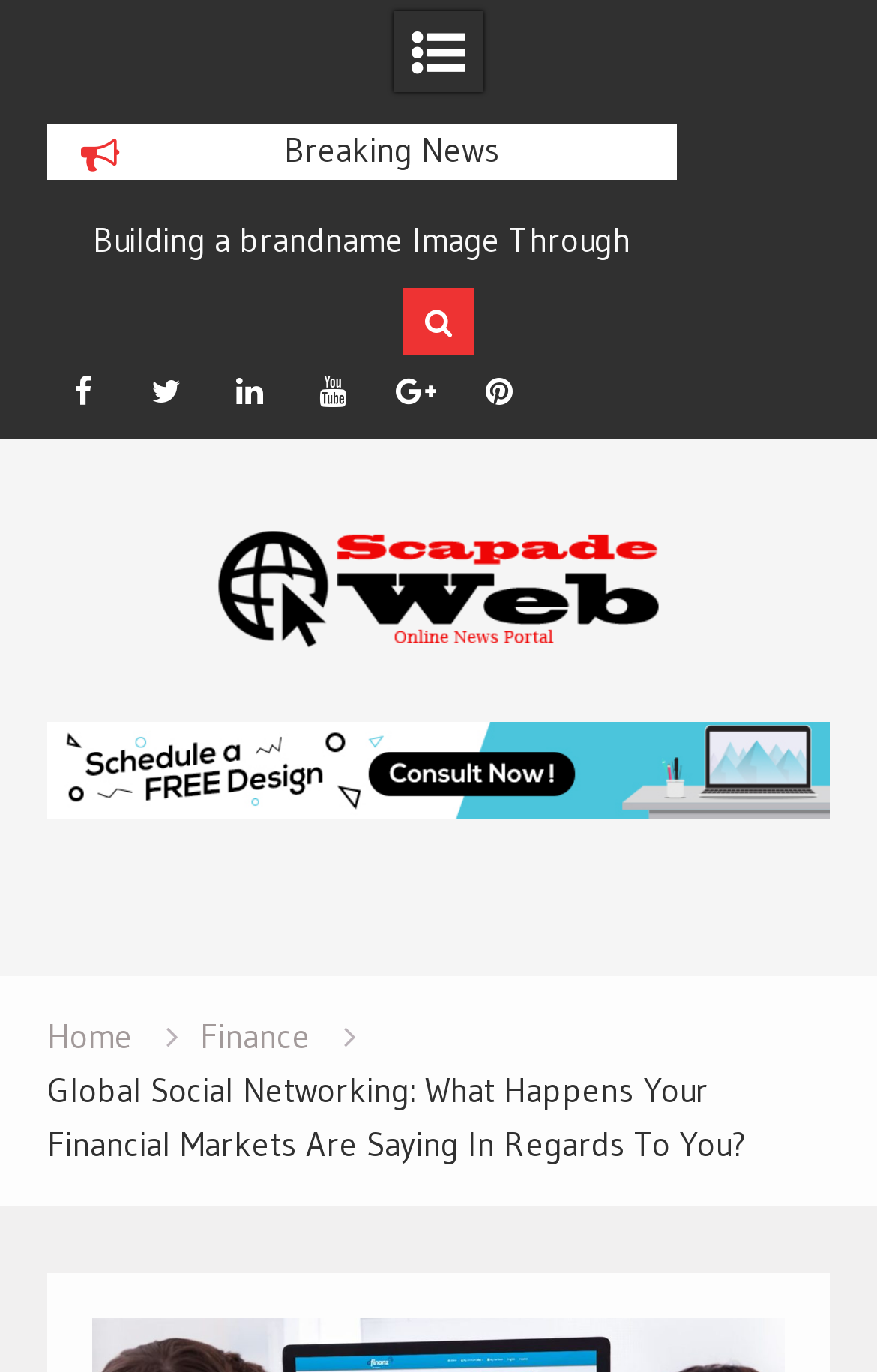What is the category of news on this webpage?
Ensure your answer is thorough and detailed.

I inferred this answer by looking at the StaticText element with the text 'Breaking News' at the top of the webpage, which suggests that the news category is breaking news.